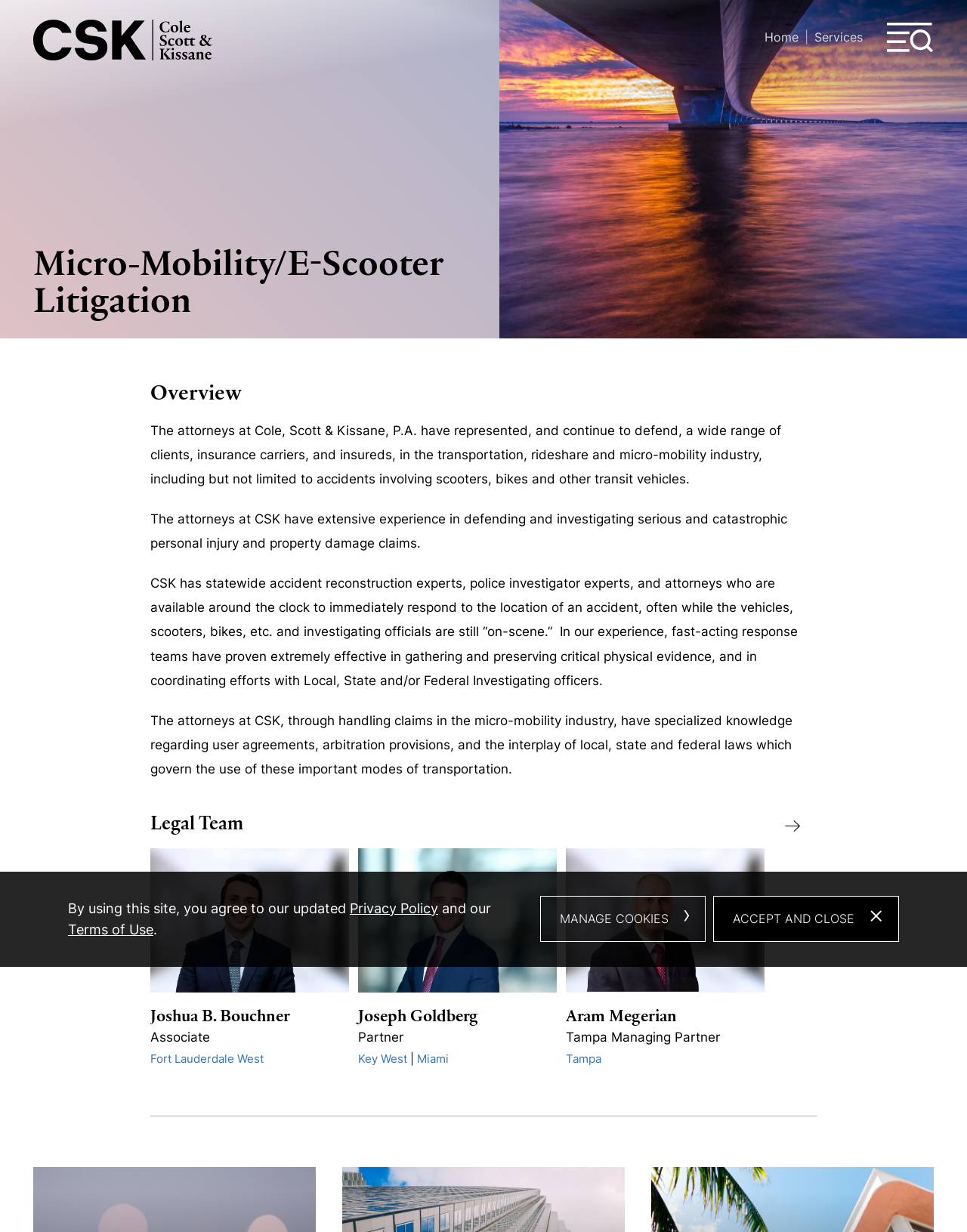Please find the bounding box coordinates of the section that needs to be clicked to achieve this instruction: "Click the 'Menu' button".

[0.914, 0.016, 0.969, 0.045]